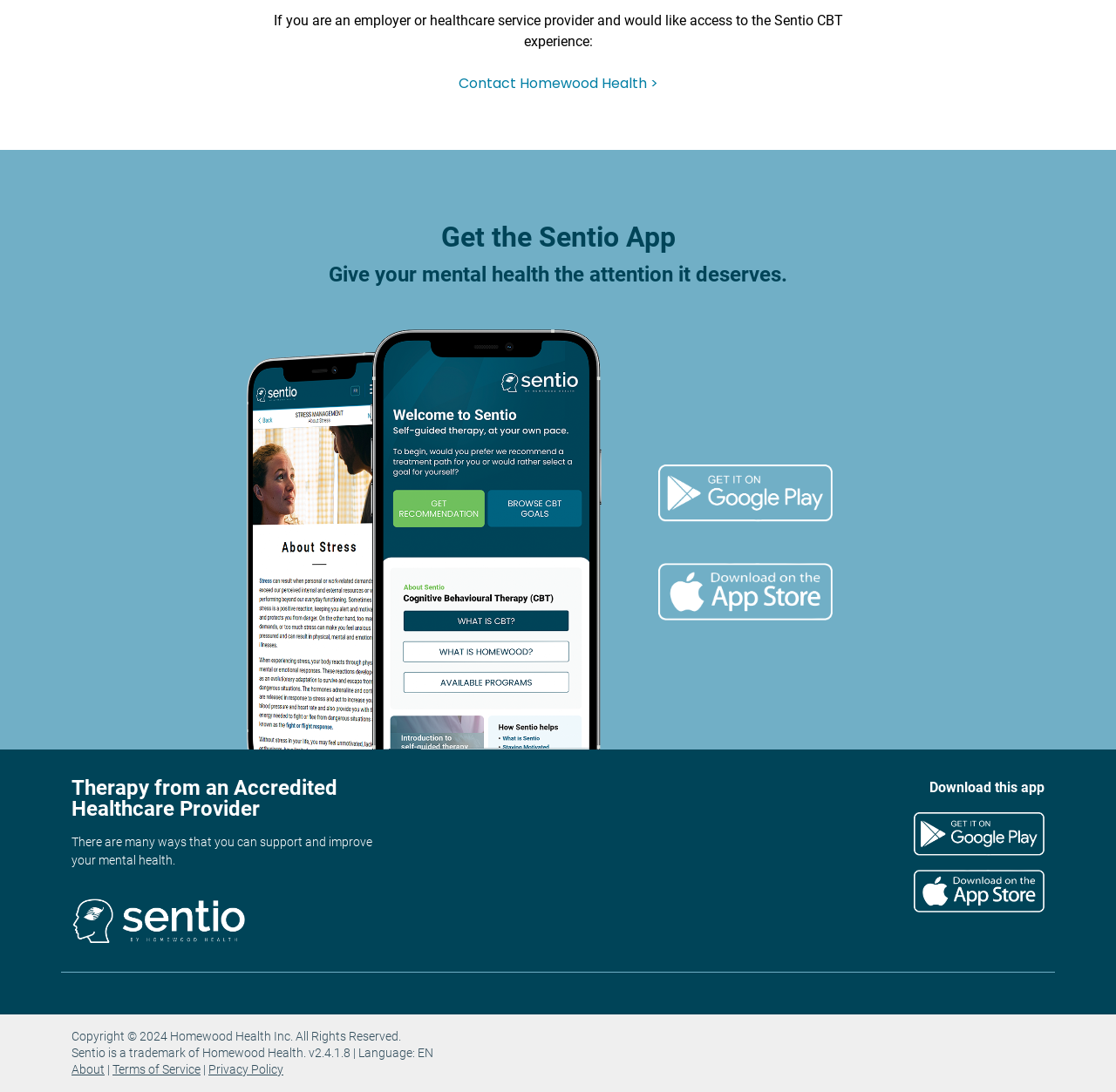Please answer the following question using a single word or phrase: 
What is Sentio?

CBT App